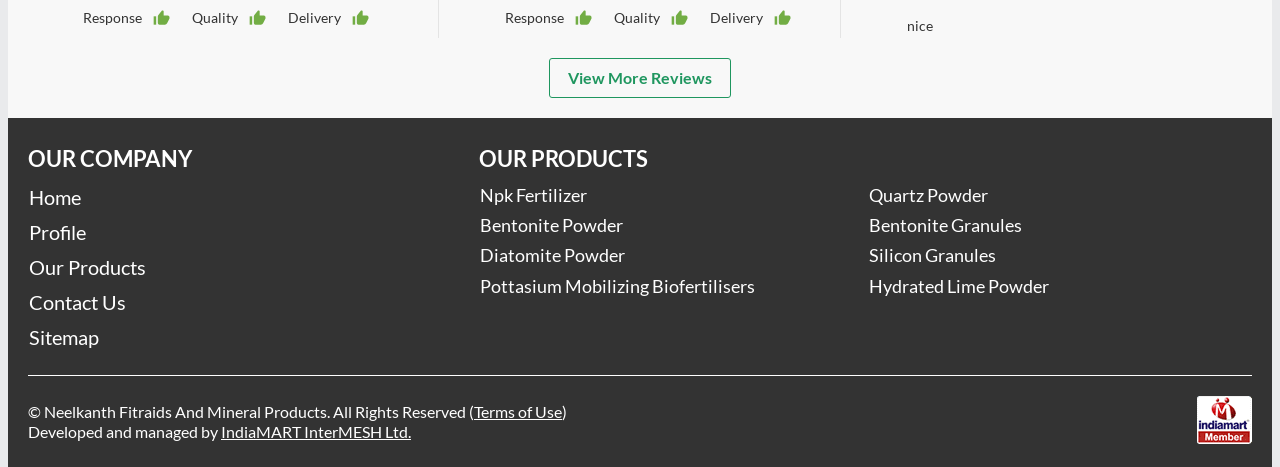Locate the UI element described by Home and provide its bounding box coordinates. Use the format (top-left x, top-left y, bottom-right x, bottom-right y) with all values as floating point numbers between 0 and 1.

[0.023, 0.386, 0.357, 0.461]